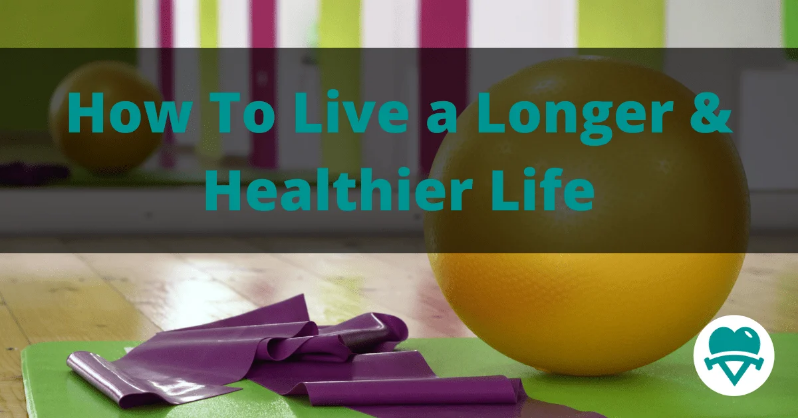Offer a detailed narrative of the image's content.

This vibrant image emphasizes the theme of living a longer and healthier life, featuring a bright yellow exercise ball next to colorful resistance bands laid out on a gym mat. The backdrop showcases a lively fitness environment with pink and green accents, creating an inviting atmosphere for physical activity. Overlaying the image is the title "How To Live a Longer & Healthier Life," which encapsulates the focus of the associated content on lifestyle choices and the importance of staying active to enhance longevity and wellbeing. A heart and heartbeat symbol in the bottom right corner reinforces the message of health and fitness.